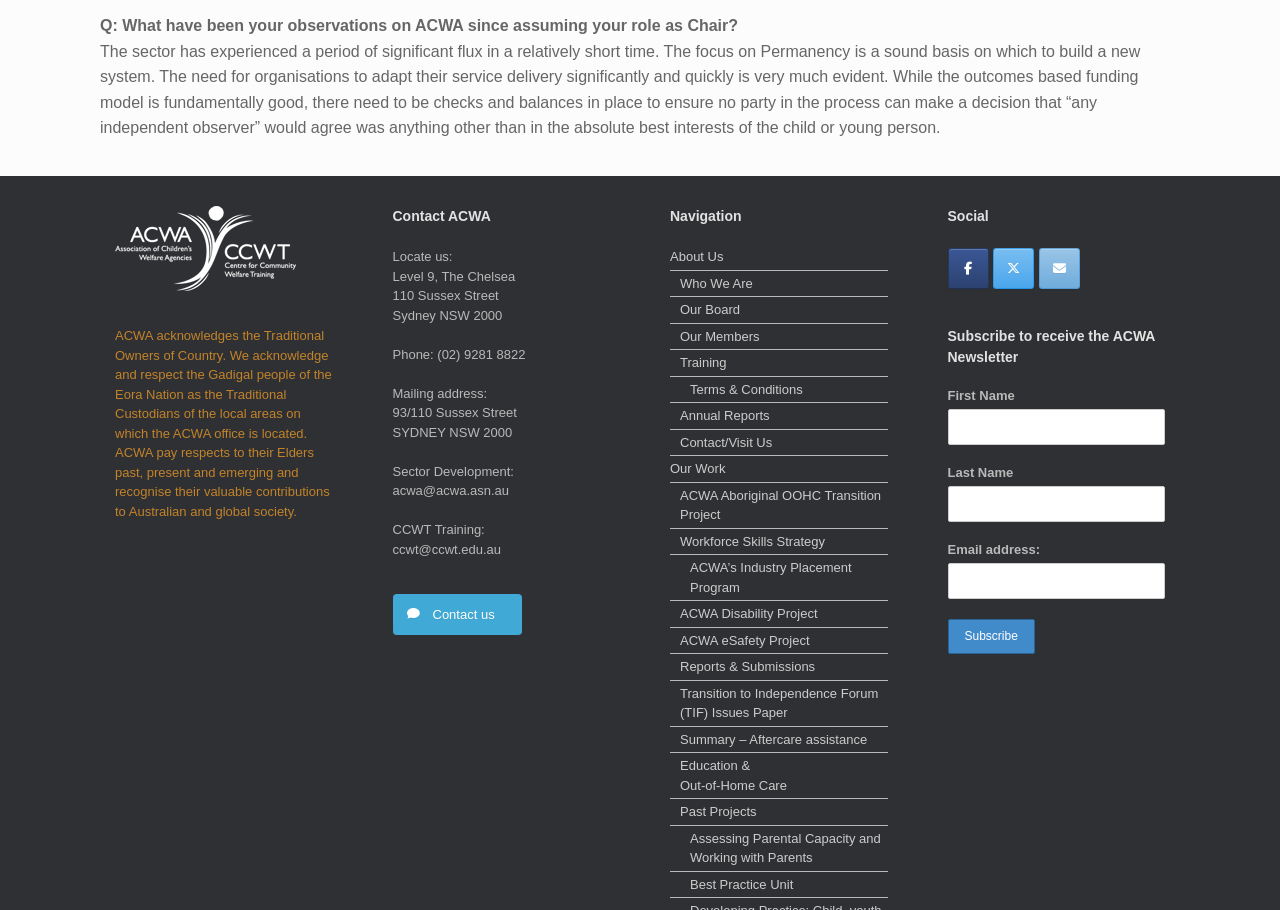Provide the bounding box coordinates of the HTML element described as: "value="Subscribe"". The bounding box coordinates should be four float numbers between 0 and 1, i.e., [left, top, right, bottom].

[0.74, 0.68, 0.808, 0.719]